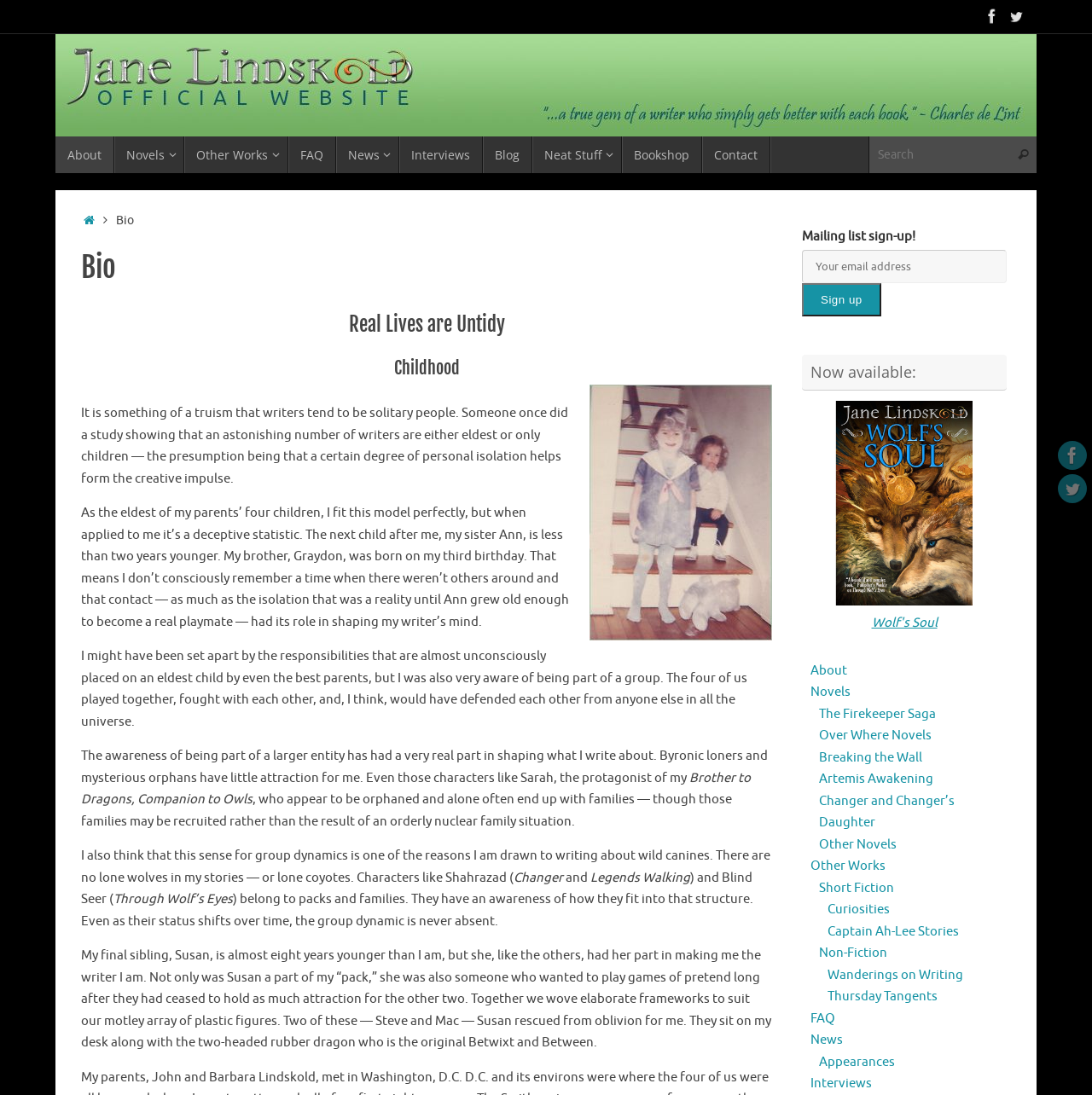Please identify the coordinates of the bounding box for the clickable region that will accomplish this instruction: "Check out the latest novel".

[0.734, 0.542, 0.922, 0.577]